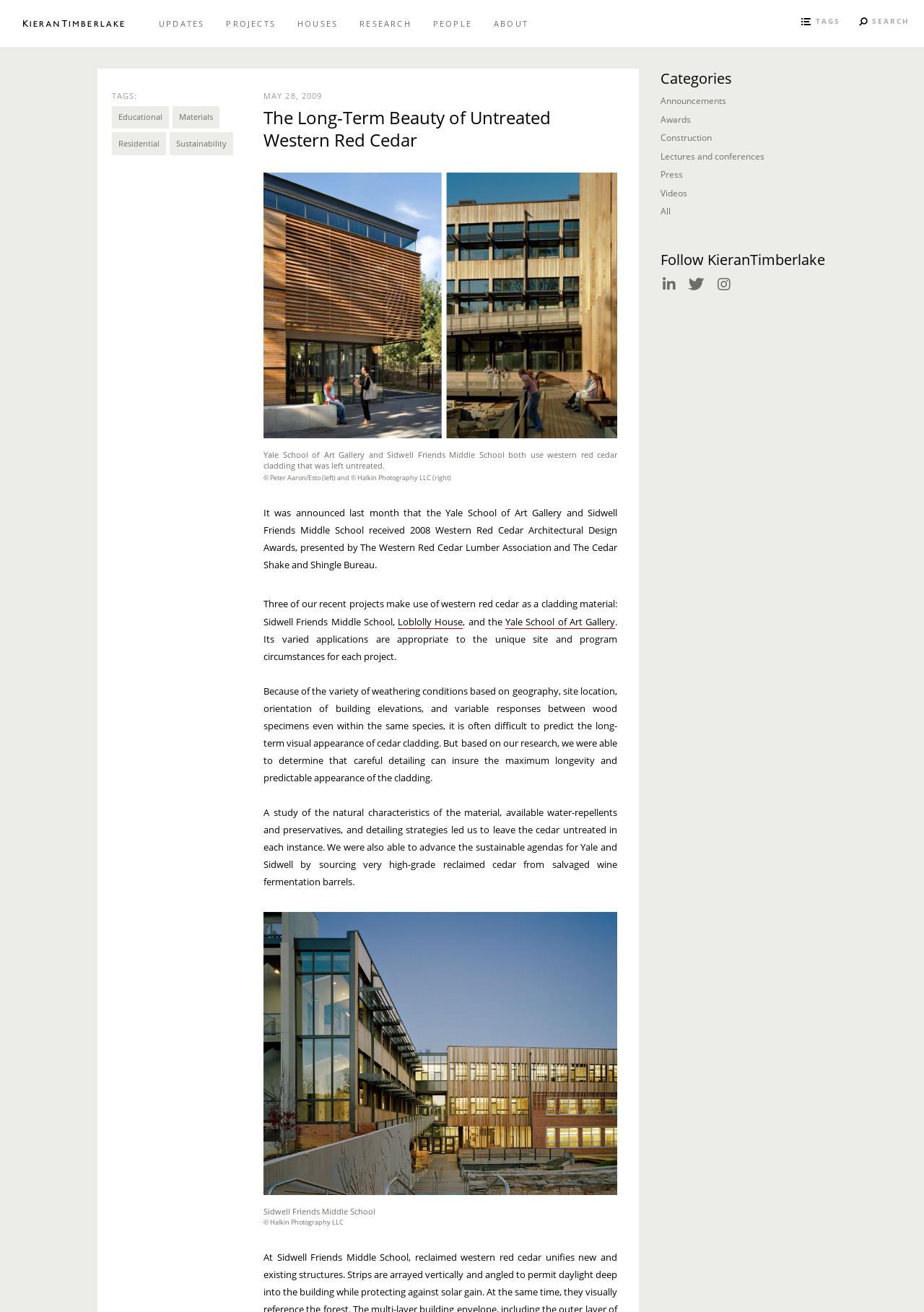Determine the coordinates of the bounding box for the clickable area needed to execute this instruction: "view 'Ships in all HX convoys'".

None